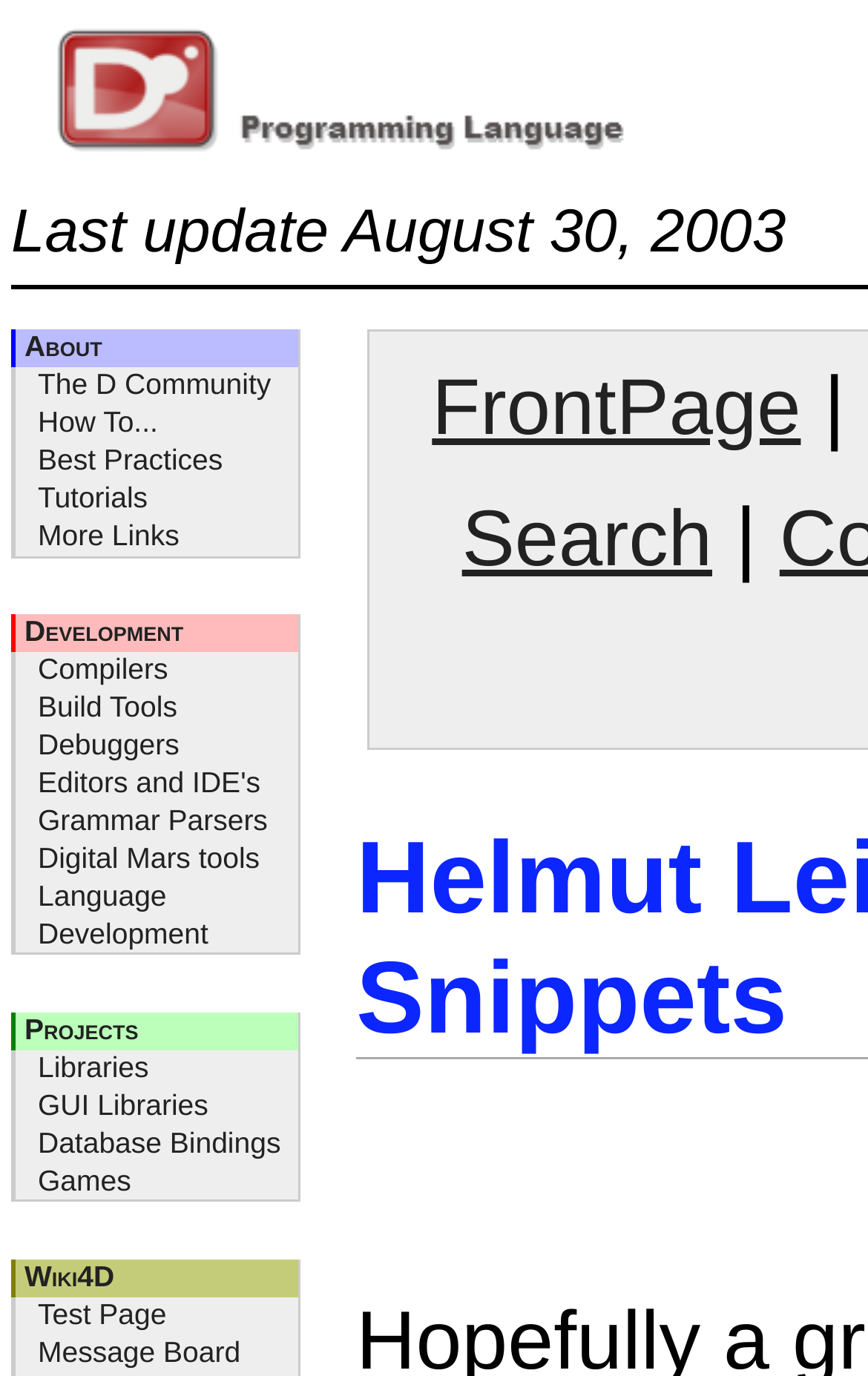How many sections are there on the webpage?
Could you give a comprehensive explanation in response to this question?

I identified three main sections on the webpage: 'The D Community', 'How To...', and 'Projects', each with its own set of links and subcategories.